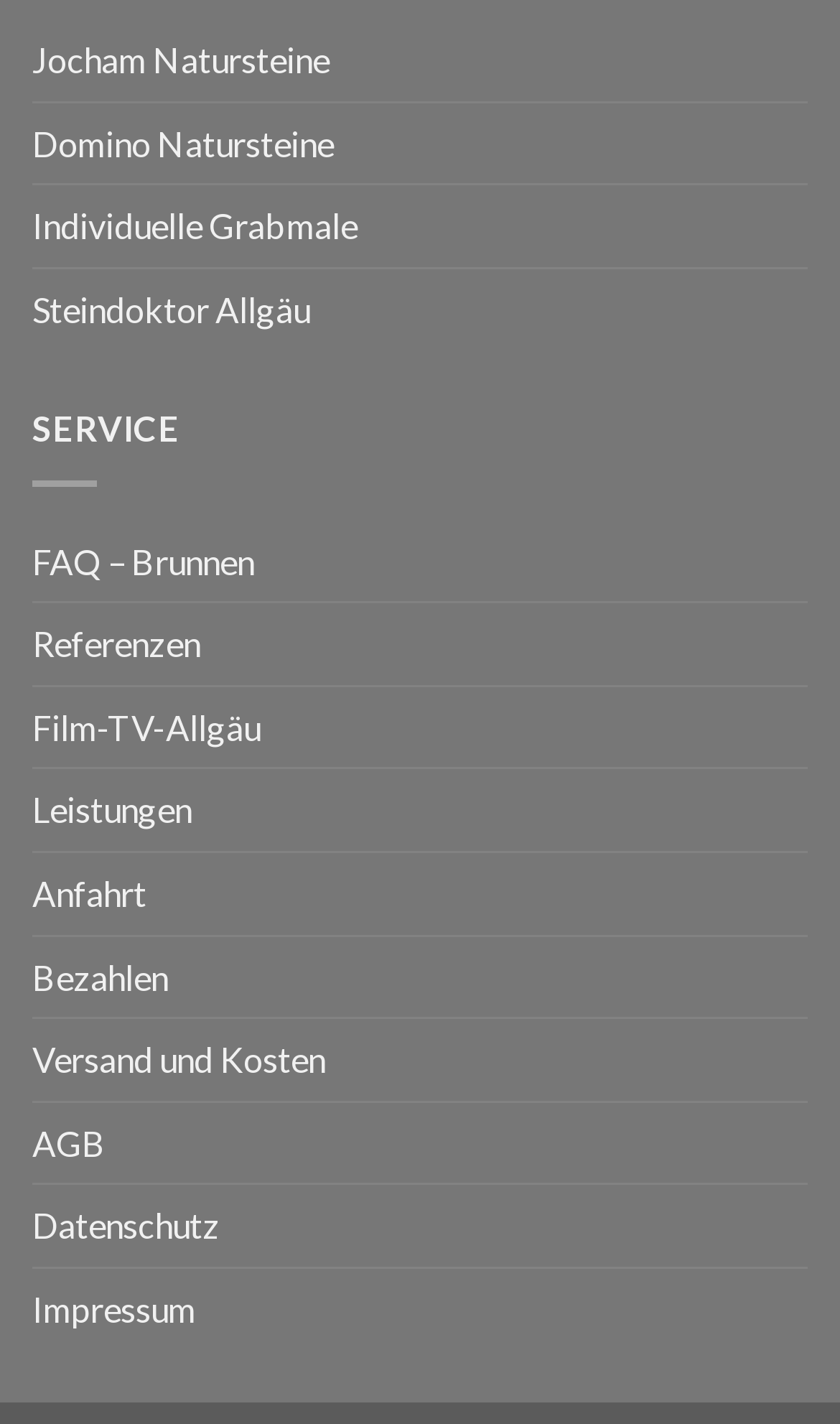What is the topic of the 'Film-TV-Allgäu' link?
Can you provide a detailed and comprehensive answer to the question?

Based on the text of the link 'Film-TV-Allgäu', I inferred that the topic of this link is related to film and television, possibly offering services or information in this area.